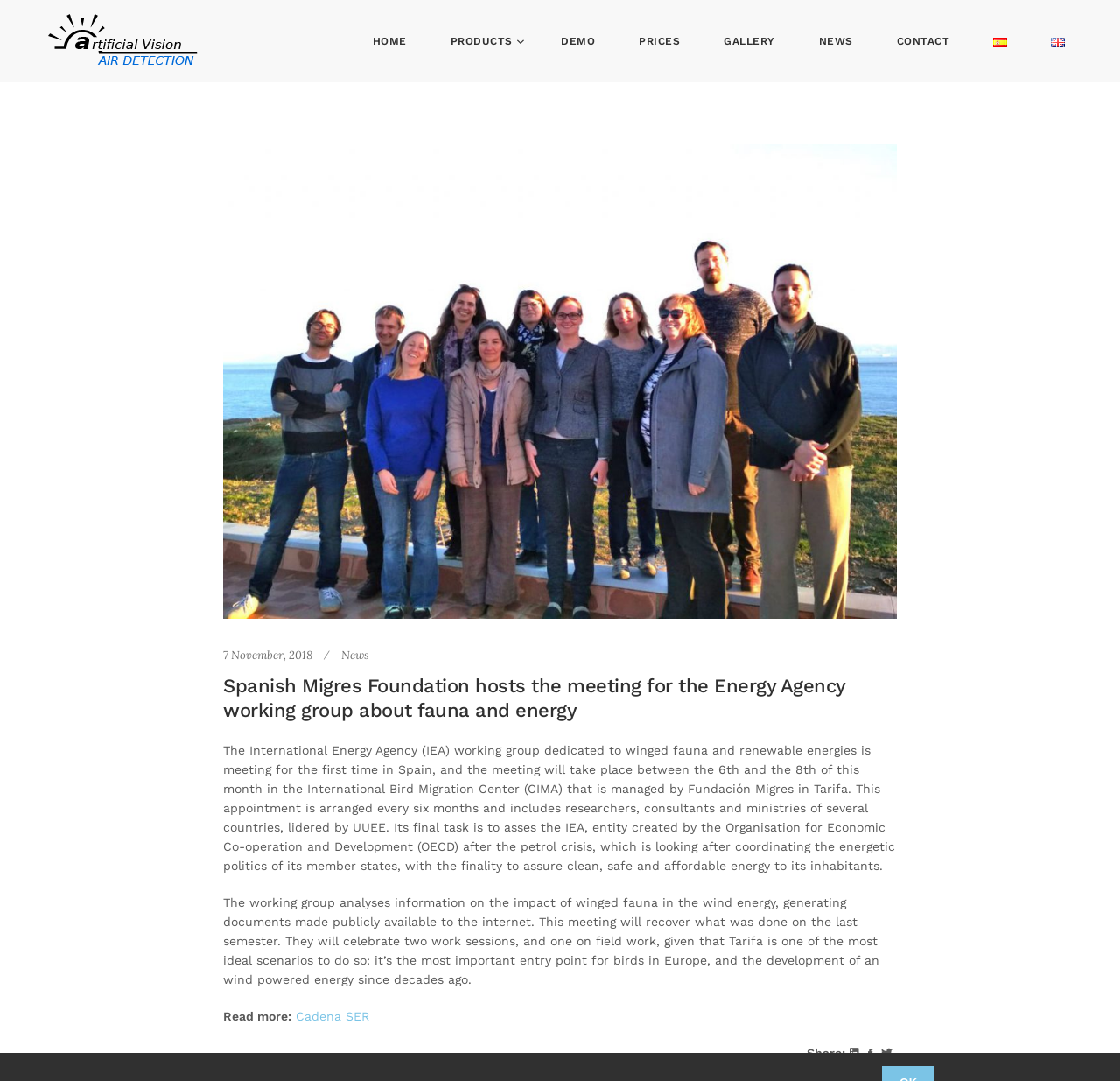Please locate the bounding box coordinates of the element that should be clicked to achieve the given instruction: "Click on the 'Read more:' link".

[0.199, 0.934, 0.26, 0.946]